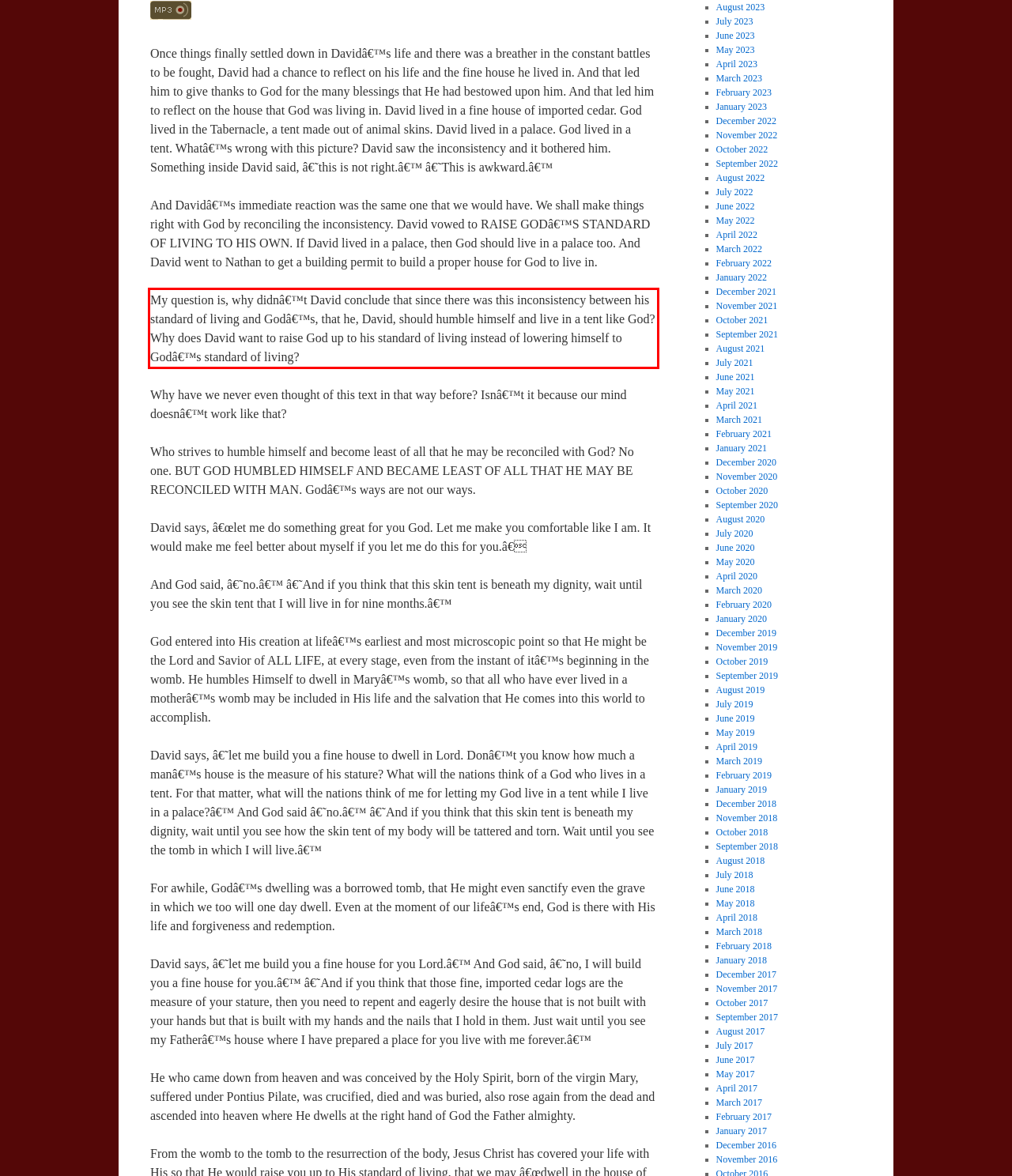Look at the screenshot of the webpage, locate the red rectangle bounding box, and generate the text content that it contains.

My question is, why didnâ€™t David conclude that since there was this inconsistency between his standard of living and Godâ€™s, that he, David, should humble himself and live in a tent like God? Why does David want to raise God up to his standard of living instead of lowering himself to Godâ€™s standard of living?